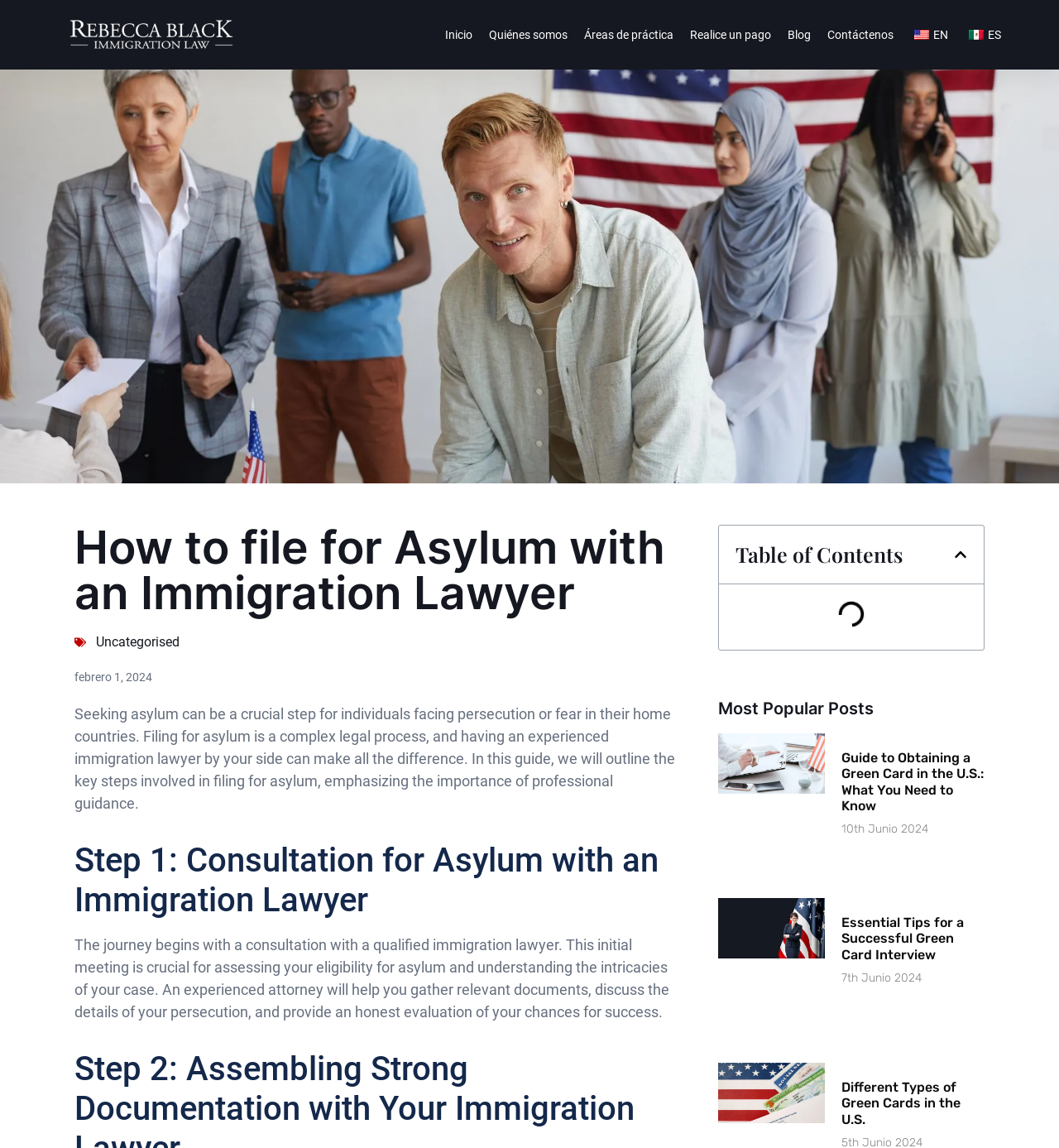What is the purpose of the initial consultation with an immigration lawyer?
Please answer the question with as much detail and depth as you can.

According to the static text, the initial consultation with an immigration lawyer is crucial for assessing an individual's eligibility for asylum and understanding the intricacies of their case.